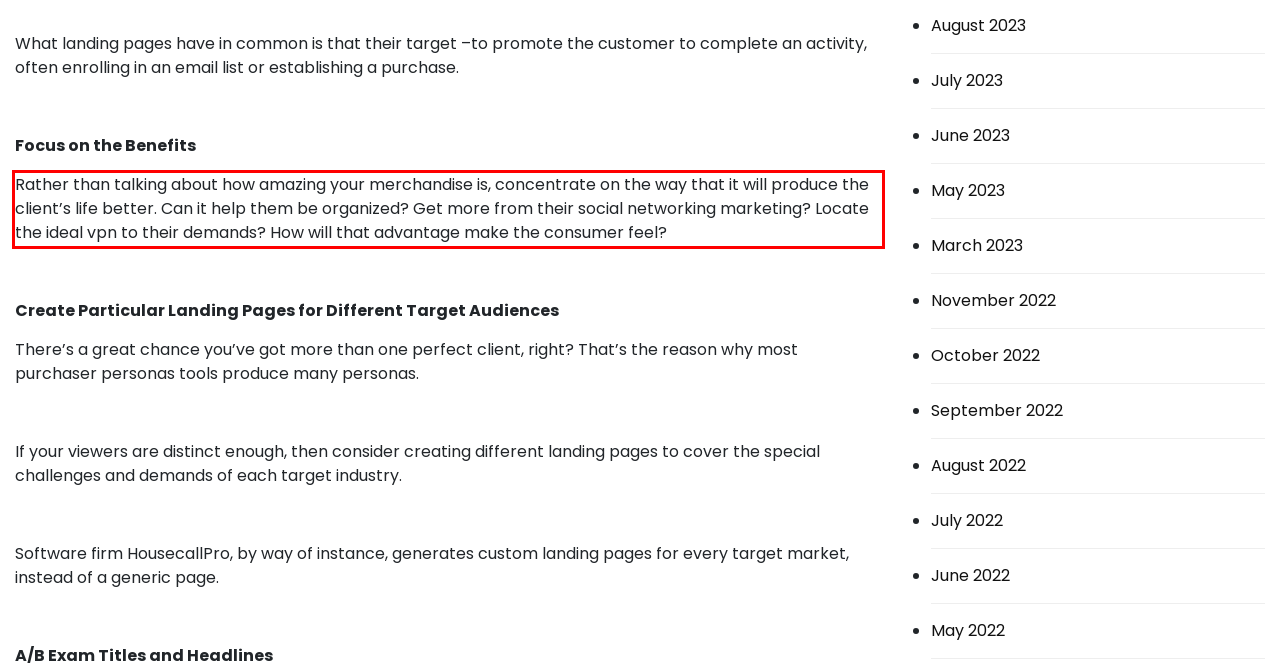Observe the screenshot of the webpage, locate the red bounding box, and extract the text content within it.

Rather than talking about how amazing your merchandise is, concentrate on the way that it will produce the client’s life better. Can it help them be organized? Get more from their social networking marketing? Locate the ideal vpn to their demands? How will that advantage make the consumer feel?